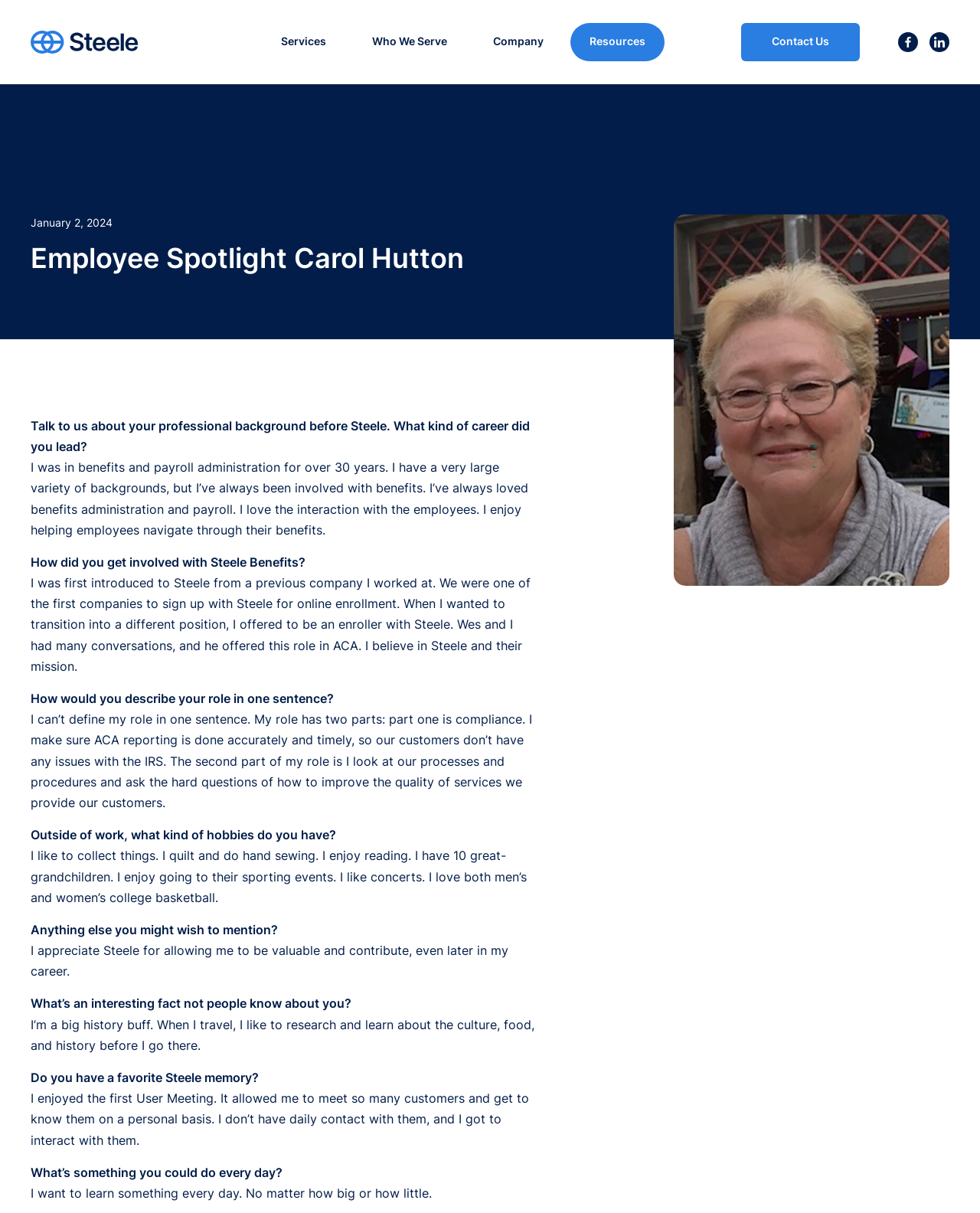Create a detailed summary of all the visual and textual information on the webpage.

The webpage is an employee spotlight featuring Carol Hutton from Steele Benefits. At the top of the page, there is a navigation menu with links to "Services", "Who We Serve", "Company", "Resources", and "Contact Us". The menu is followed by a series of social media links, each accompanied by a small icon.

Below the navigation menu, there is a heading that reads "Employee Spotlight Carol Hutton". This is followed by a series of questions and answers about Carol's professional background, her role at Steele Benefits, and her personal life. The questions and answers are presented in a straightforward and easy-to-read format.

The first question asks about Carol's professional background before joining Steele, and she shares her experience in benefits and payroll administration. The next question asks how she got involved with Steele Benefits, and she explains how she was introduced to the company through a previous employer.

The conversation then turns to Carol's role at Steele Benefits, where she discusses her responsibilities in compliance and process improvement. She also shares her hobbies outside of work, including collecting things, quilting, reading, and attending sporting events.

The interview continues with questions about Carol's personal life, including her appreciation for Steele Benefits, an interesting fact about herself, and her favorite Steele memory. The page concludes with a question about what Carol could do every day, and she responds that she wants to learn something new every day.

Throughout the page, the text is presented in a clear and concise manner, making it easy to follow the conversation and learn more about Carol Hutton.